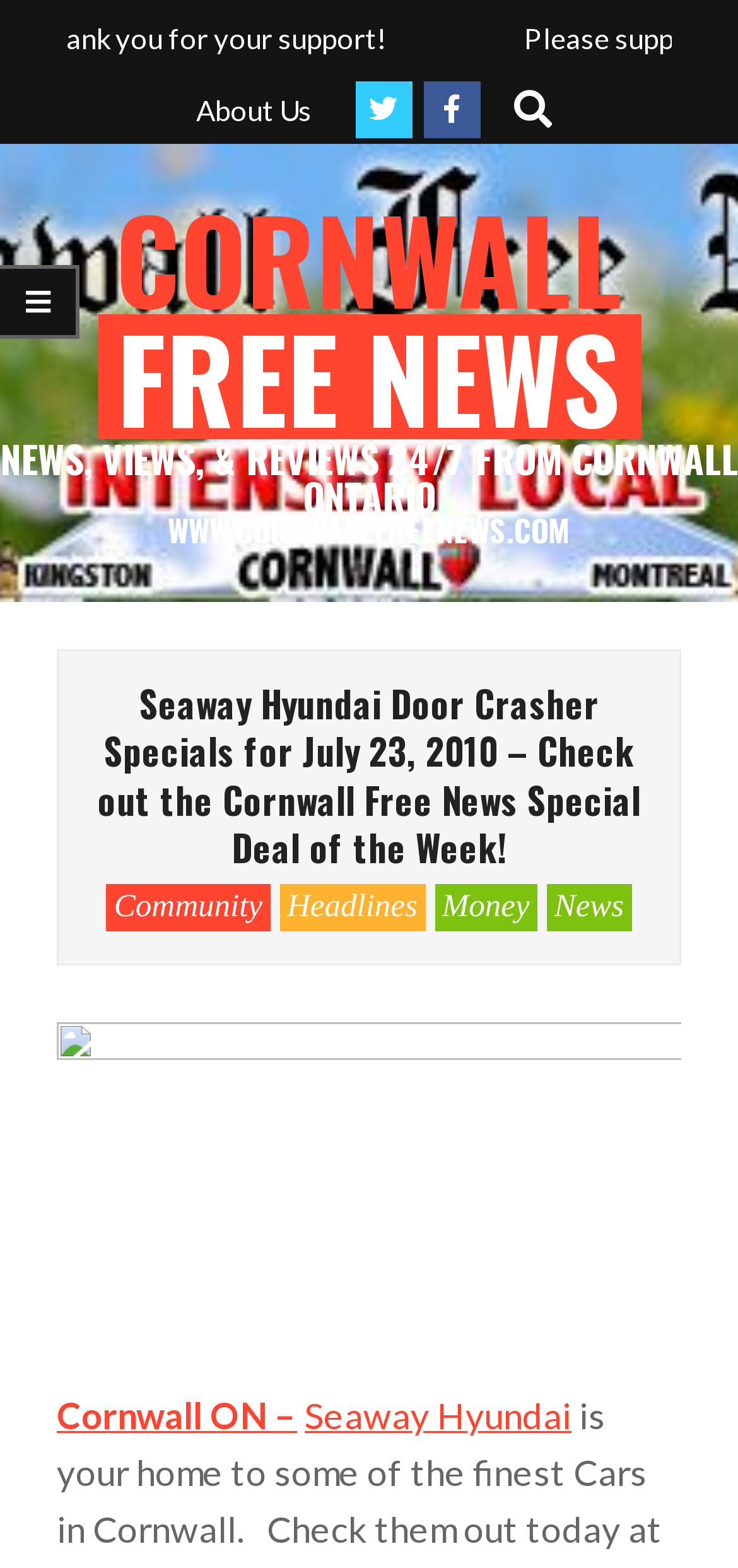Please identify the coordinates of the bounding box that should be clicked to fulfill this instruction: "Click on About Us".

[0.265, 0.059, 0.422, 0.08]